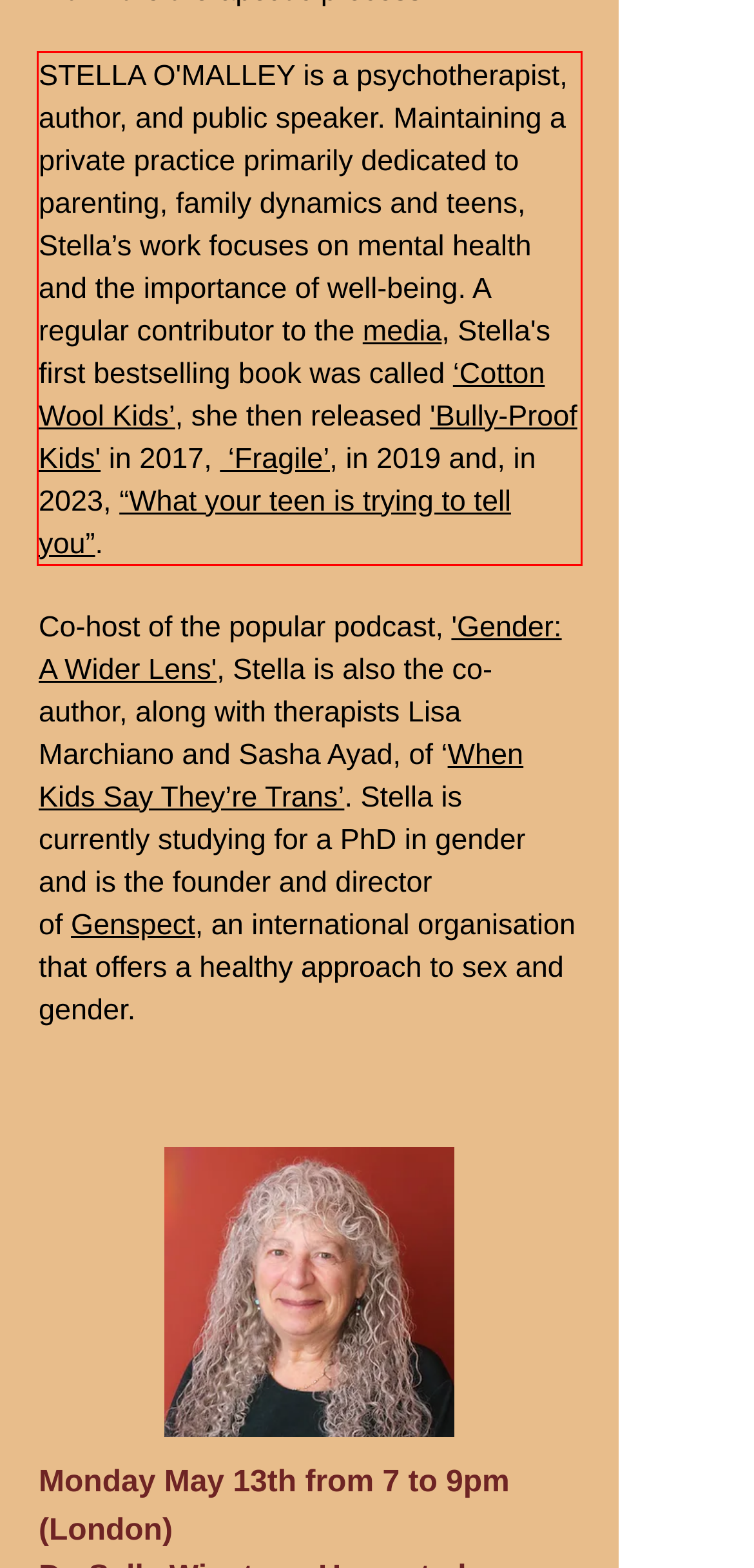The screenshot you have been given contains a UI element surrounded by a red rectangle. Use OCR to read and extract the text inside this red rectangle.

STELLA O'MALLEY is a psychotherapist, author, and public speaker. Maintaining a private practice primarily dedicated to parenting, family dynamics and teens, Stella’s work focuses on mental health and the importance of well-being. A regular contributor to the media, Stella's first bestselling book was called ‘Cotton Wool Kids’, she then released 'Bully-Proof Kids' in 2017, ‘Fragile’, in 2019 and, in 2023, “What your teen is trying to tell you”.